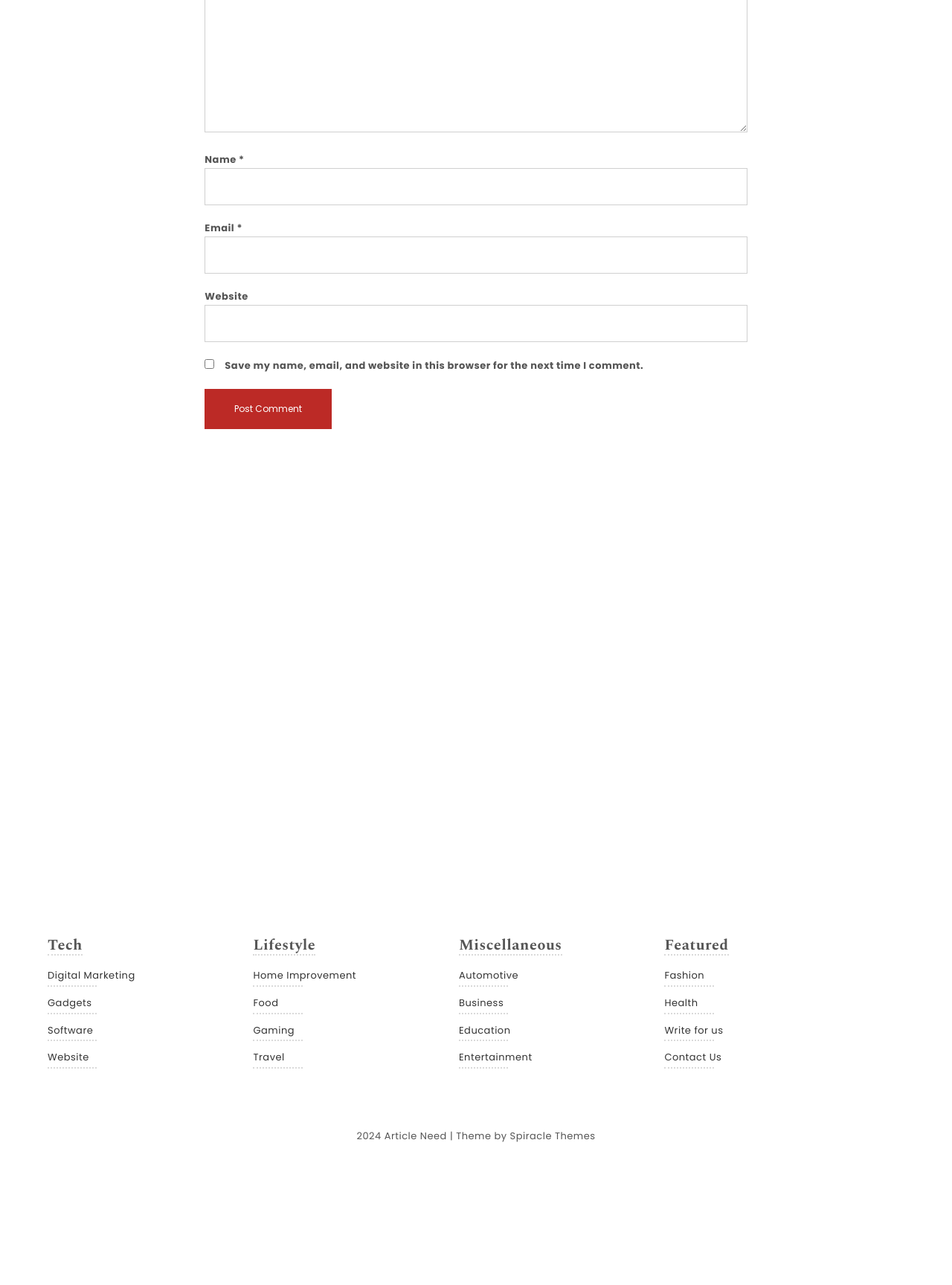Can you identify the bounding box coordinates of the clickable region needed to carry out this instruction: 'Search for something'? The coordinates should be four float numbers within the range of 0 to 1, stated as [left, top, right, bottom].

None